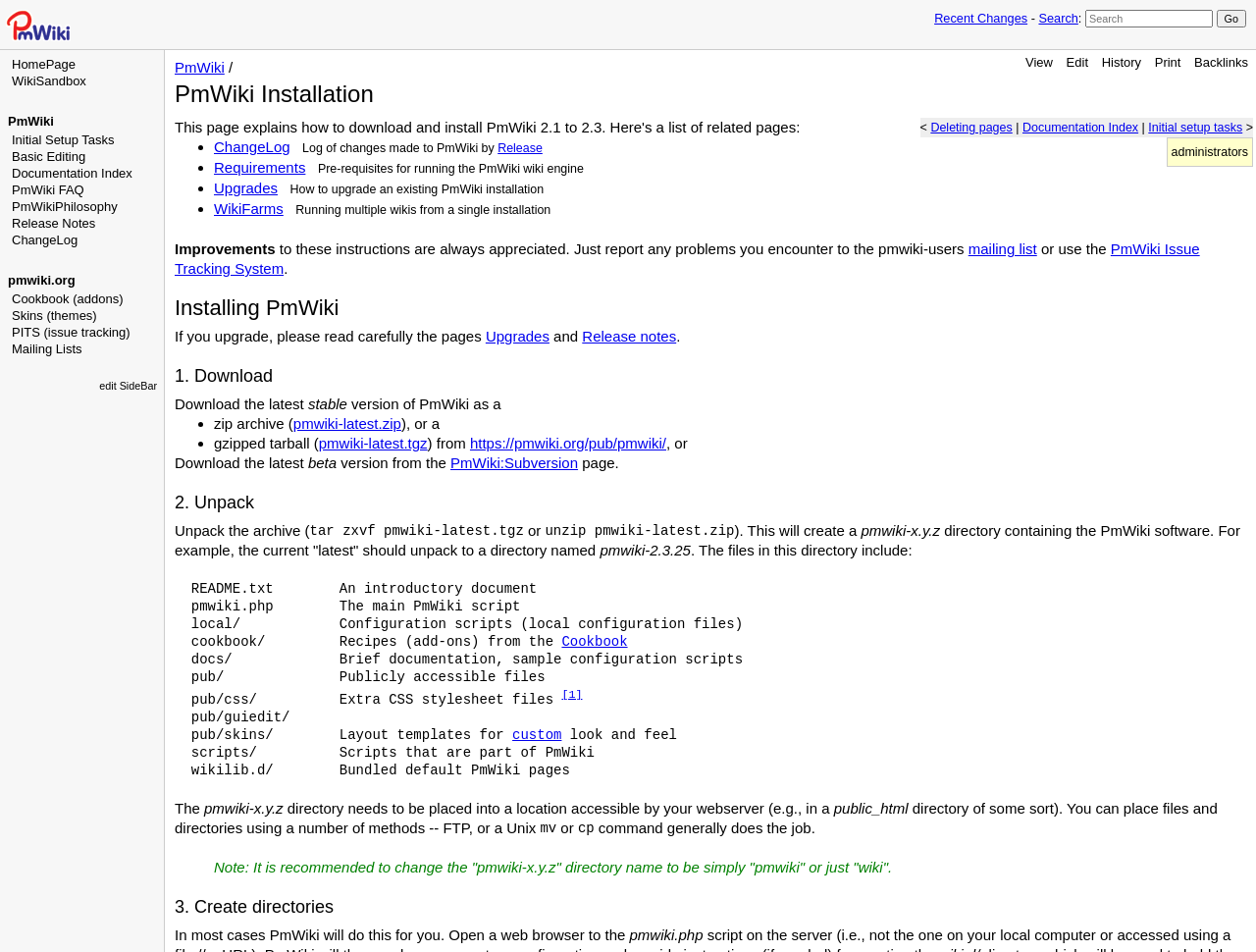Highlight the bounding box coordinates of the element that should be clicked to carry out the following instruction: "Go to the homepage". The coordinates must be given as four float numbers ranging from 0 to 1, i.e., [left, top, right, bottom].

[0.009, 0.06, 0.06, 0.075]